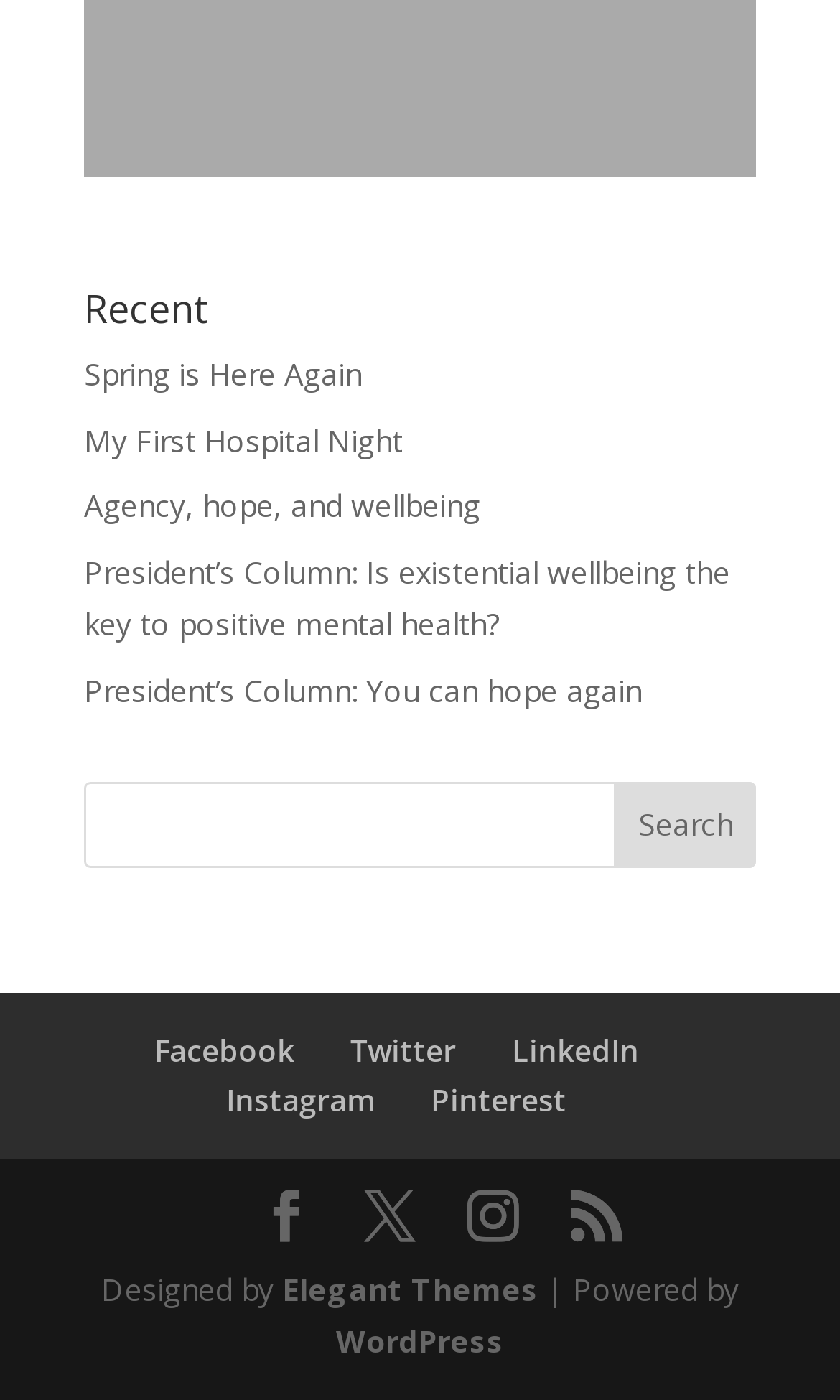From the element description Facebook, predict the bounding box coordinates of the UI element. The coordinates must be specified in the format (top-left x, top-left y, bottom-right x, bottom-right y) and should be within the 0 to 1 range.

[0.183, 0.735, 0.35, 0.764]